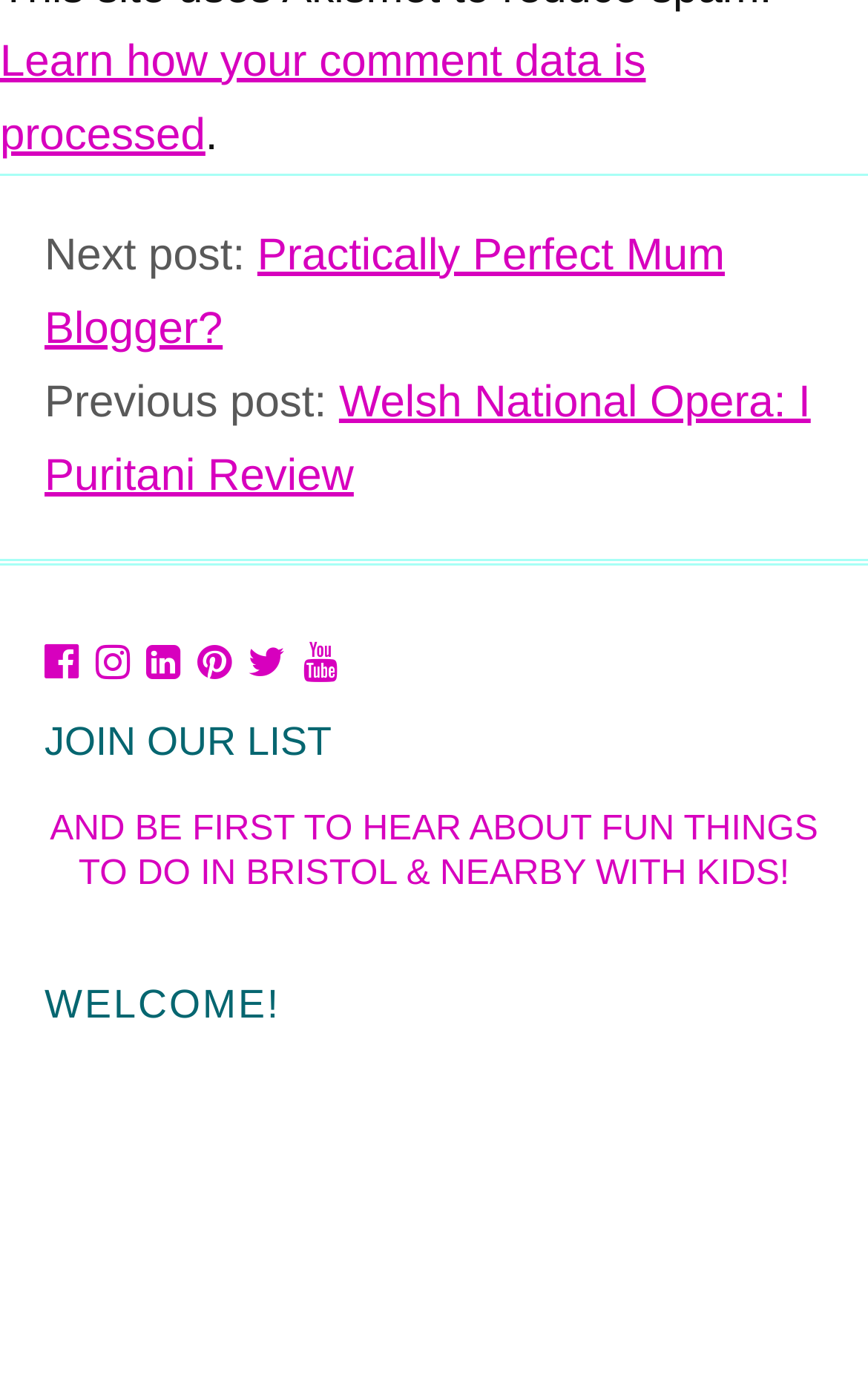Pinpoint the bounding box coordinates of the area that should be clicked to complete the following instruction: "Click to learn how comment data is processed". The coordinates must be given as four float numbers between 0 and 1, i.e., [left, top, right, bottom].

[0.0, 0.027, 0.744, 0.116]